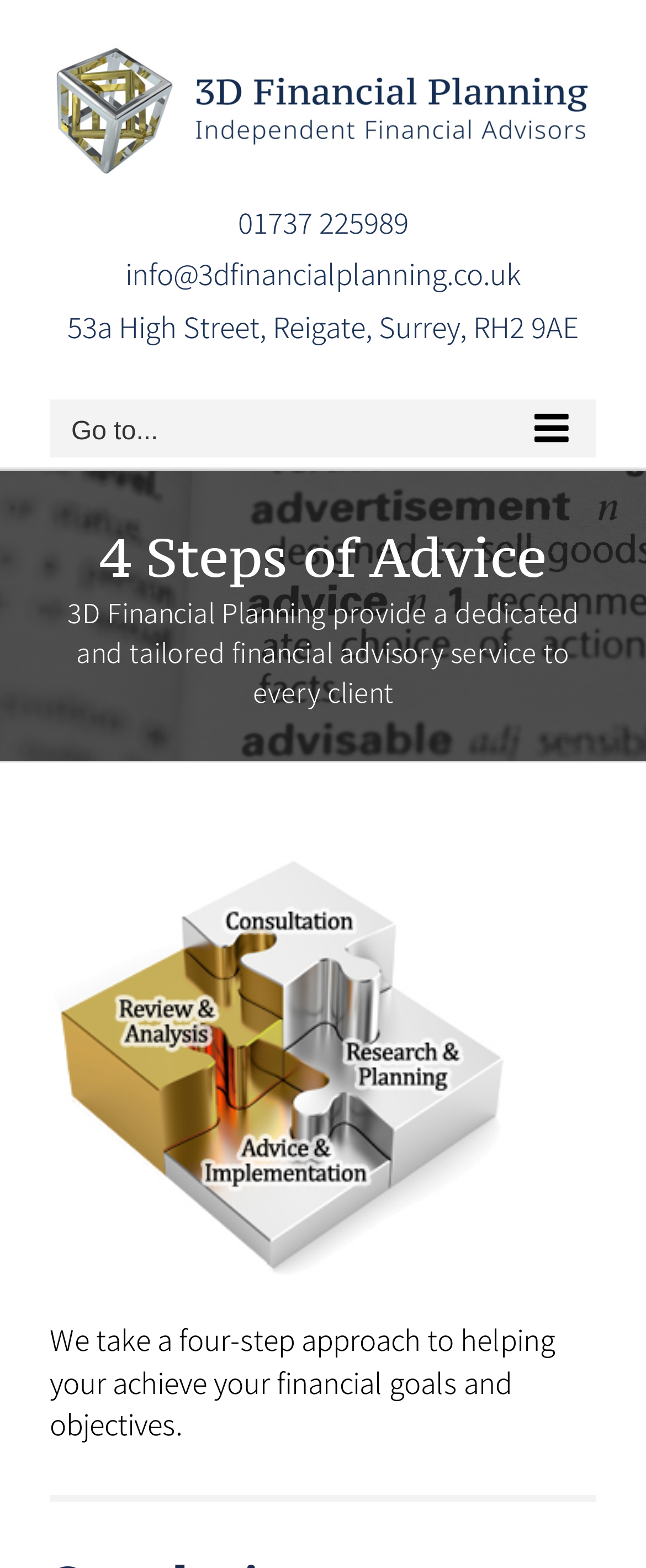Give a one-word or short phrase answer to this question: 
What is the address?

53a High Street, Reigate, Surrey, RH2 9AE